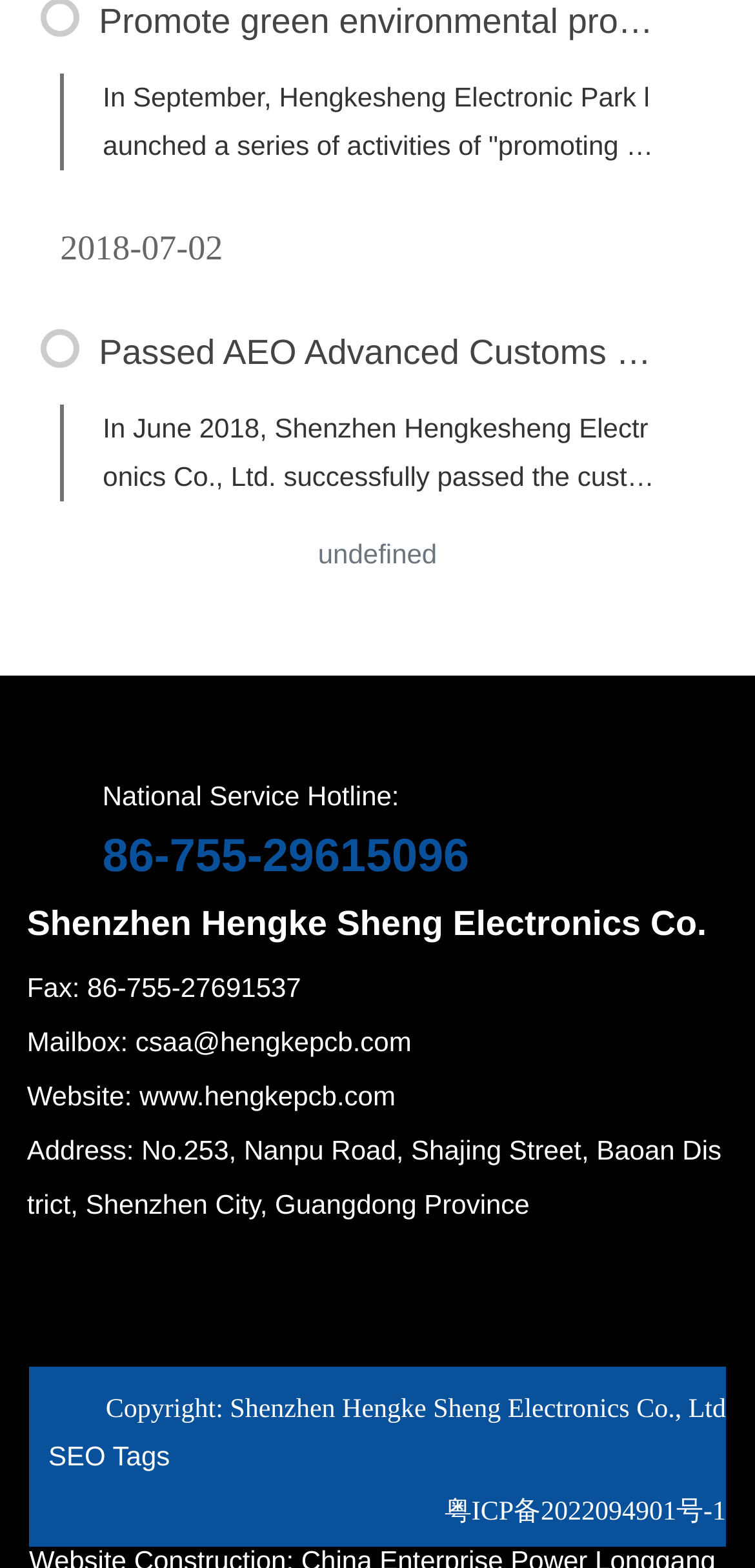What is the theme of the activities launched by Hengkesheng Electronic Park in September?
Using the information from the image, provide a comprehensive answer to the question.

The theme of the activities launched by Hengkesheng Electronic Park in September is mentioned in the first paragraph of the webpage, which states that the park launched a series of activities of 'promoting green environmental protection and caring for the earth's environment'.